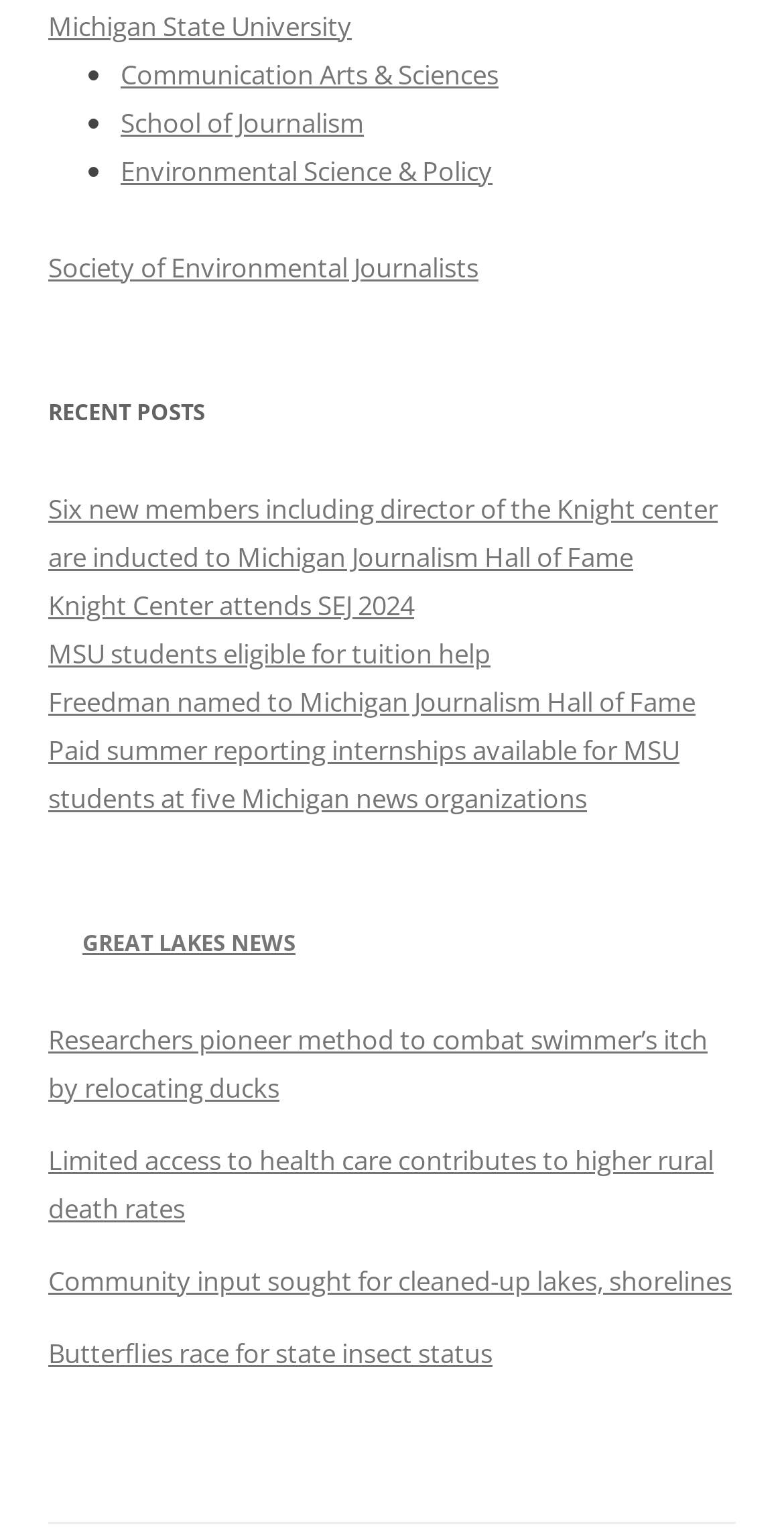Locate the bounding box coordinates of the element that should be clicked to fulfill the instruction: "Read about Researchers pioneer method to combat swimmer’s itch".

[0.062, 0.666, 0.903, 0.721]